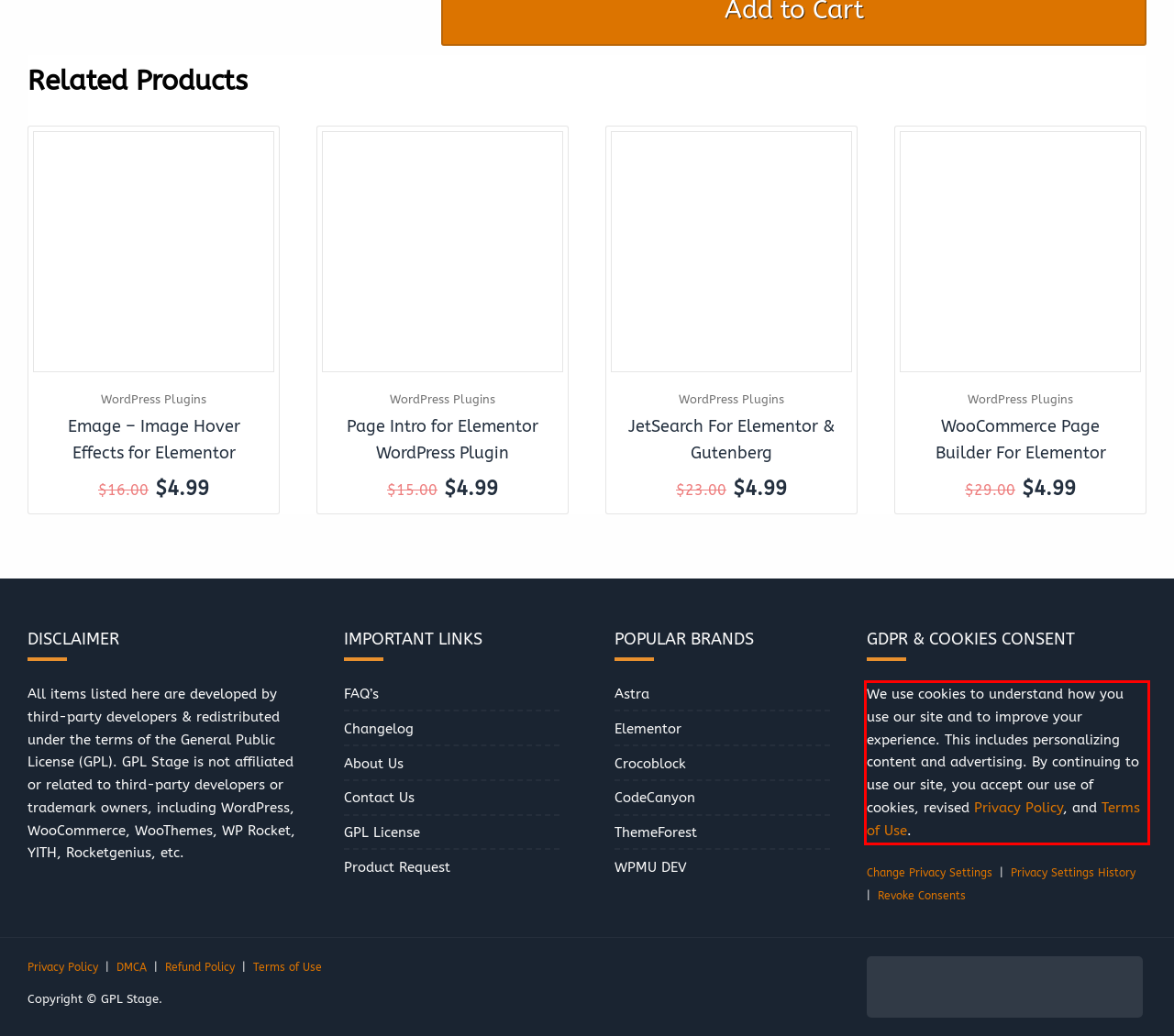In the given screenshot, locate the red bounding box and extract the text content from within it.

We use cookies to understand how you use our site and to improve your experience. This includes personalizing content and advertising. By continuing to use our site, you accept our use of cookies, revised Privacy Policy, and Terms of Use.